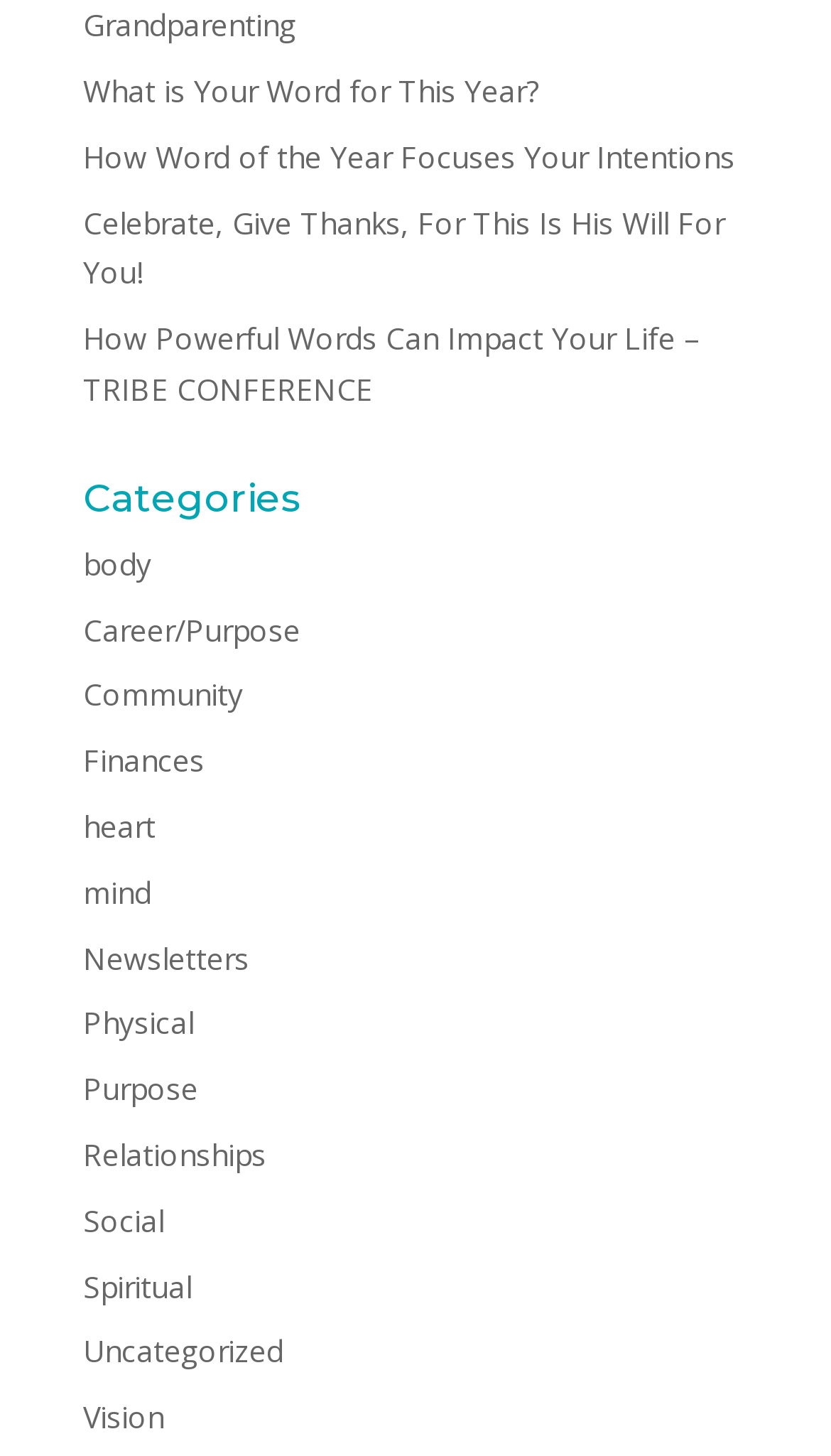How many categories are listed on the webpage?
Using the visual information, answer the question in a single word or phrase.

12